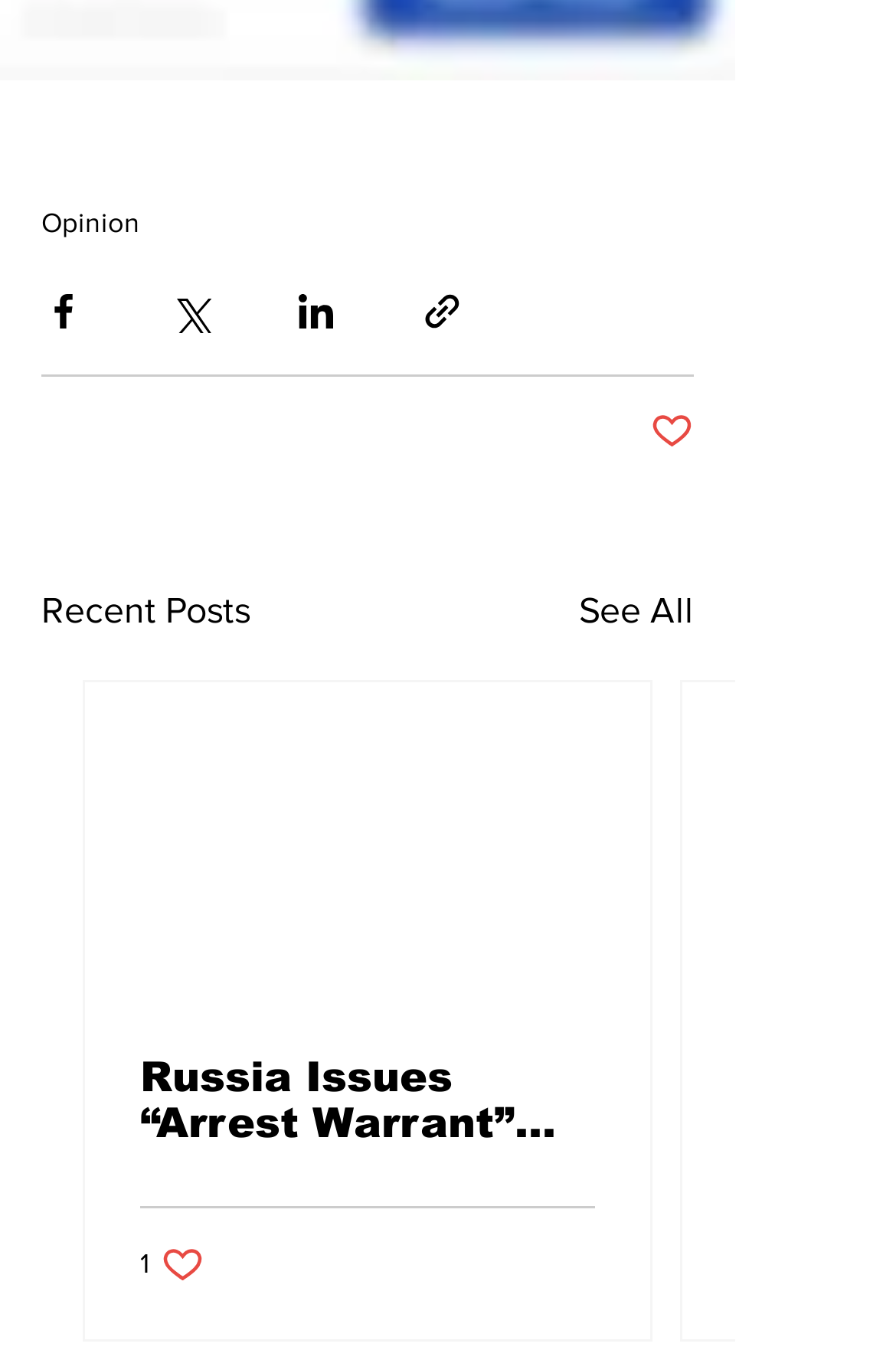What is the purpose of the buttons on the top left?
Look at the screenshot and respond with a single word or phrase.

Share posts